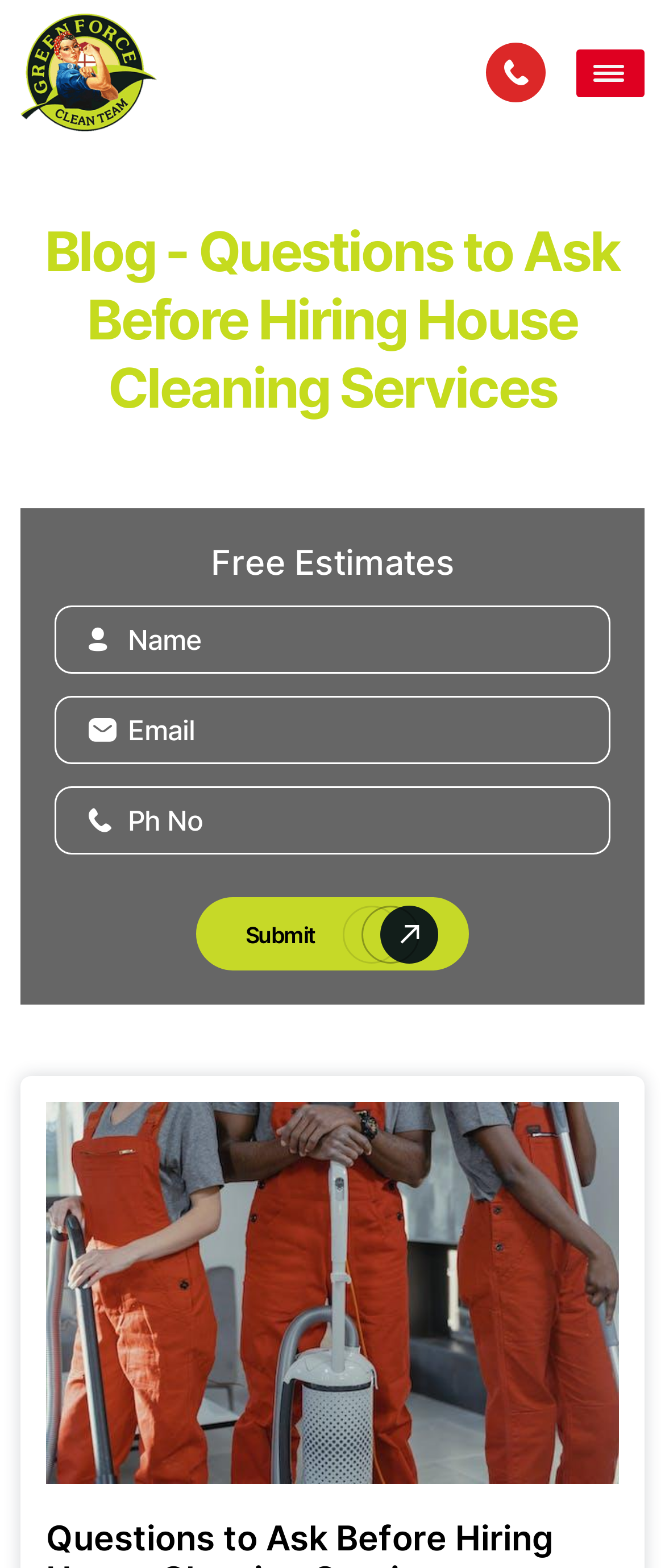Offer a meticulous description of the webpage's structure and content.

The webpage is about a blog post titled "Questions to Ask Before Hiring House Cleaning Services". At the top left corner, there is a logo image with a link. Next to the logo, there is a banner image that spans the entire width of the page. Below the banner, there is a heading that repeats the title of the blog post.

On the right side of the page, there is a contact form with three required text boxes for name, email, and phone number. Below the text boxes, there is a submit button. Above the contact form, there is a heading that reads "Free Estimates".

The main content of the page is an article that lists important questions to ask house cleaning services before hiring them. The article is accompanied by an image related to house cleaning services in San Francisco, which is placed at the bottom of the page.

There is also a phone number and a call-to-action symbol on the top right corner of the page, encouraging visitors to call the service.